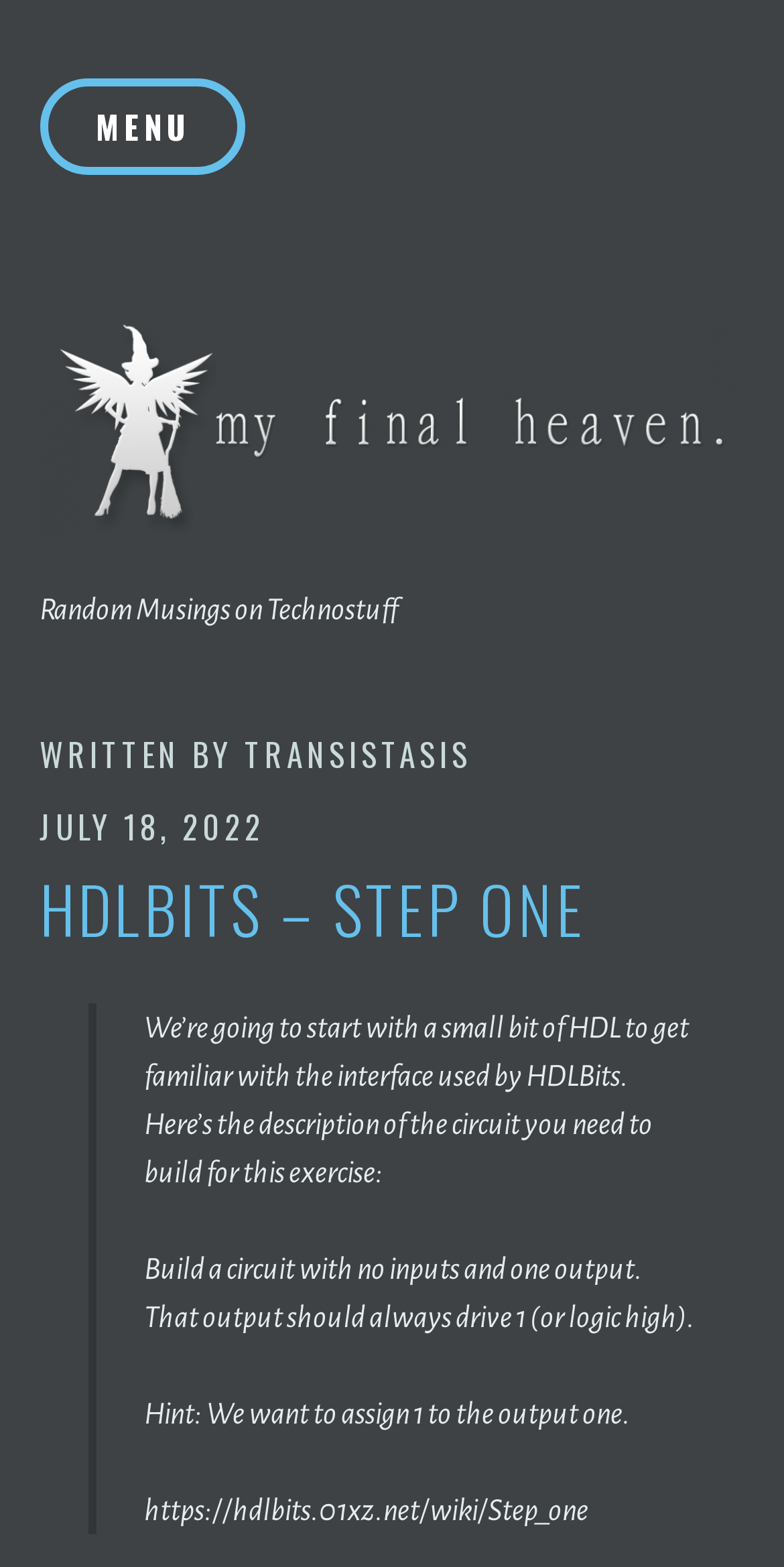What is the author of the article? Examine the screenshot and reply using just one word or a brief phrase.

TRANSISTASIS